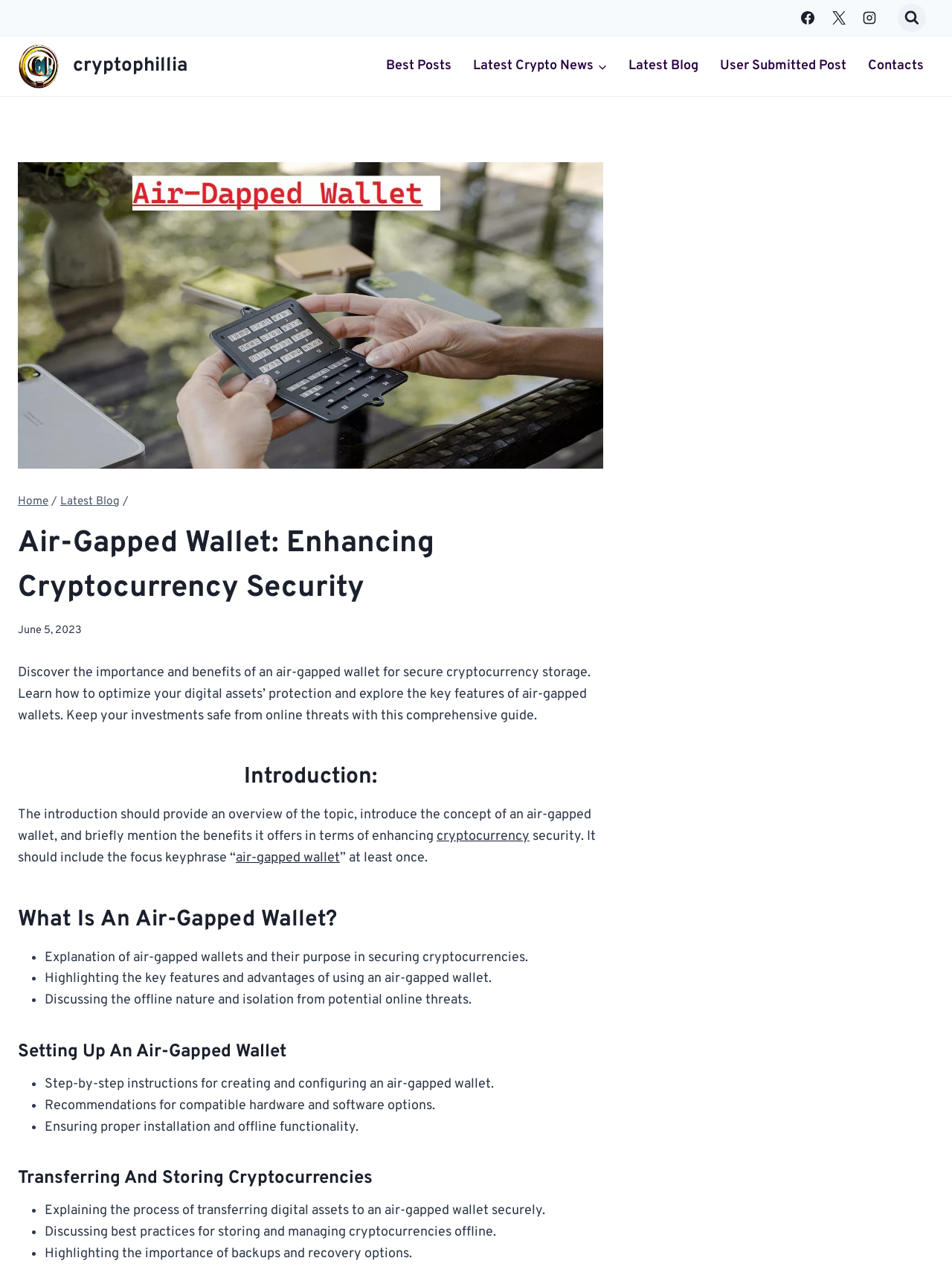Reply to the question with a brief word or phrase: What is the purpose of an air-gapped wallet?

Secure cryptocurrency storage